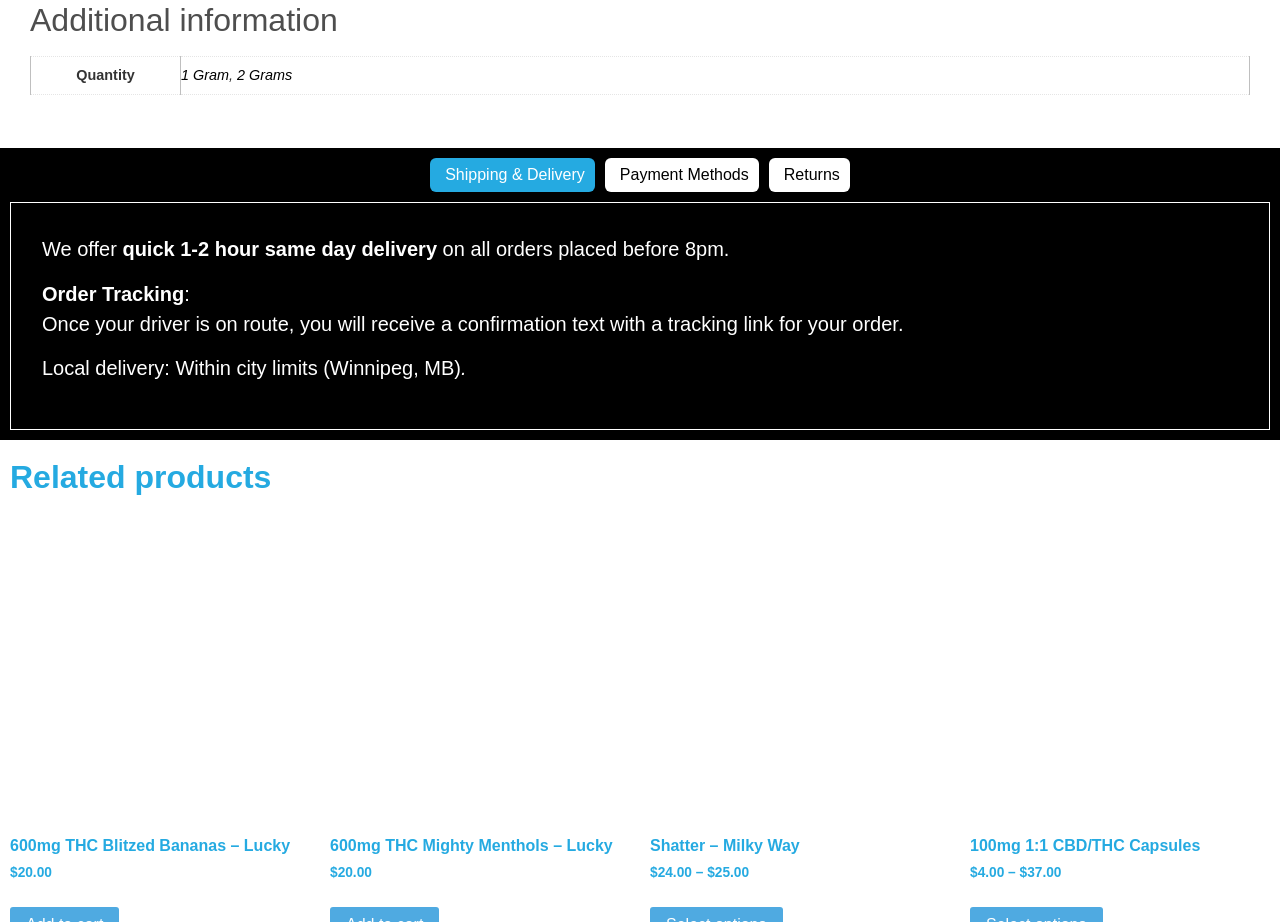How many quantity options are available for the product?
Based on the image, please offer an in-depth response to the question.

The webpage lists '1 Gram, 2 Grams' as quantity options under the 'Additional information' section, indicating that there are two quantity options available for the product.